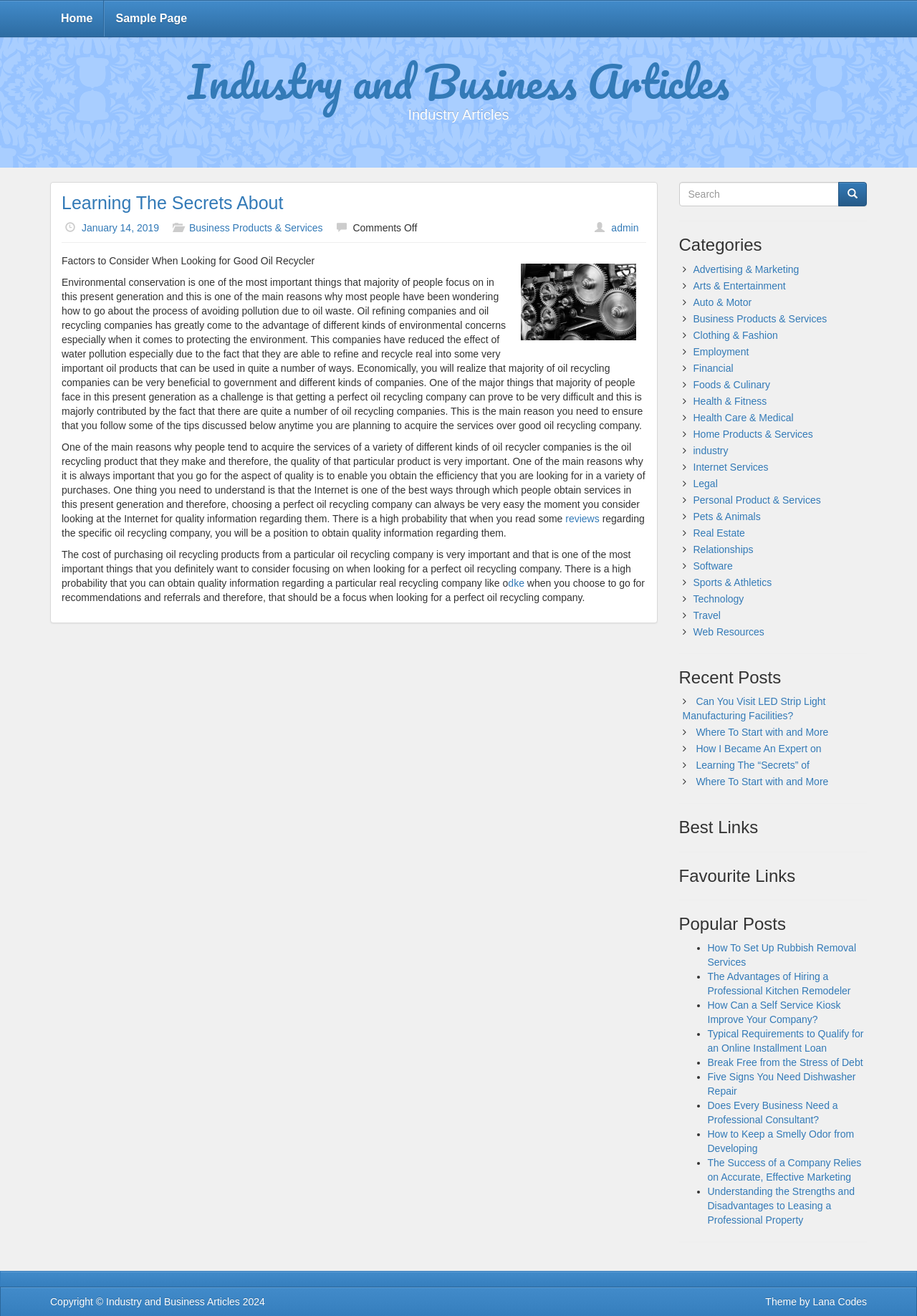Please answer the following question using a single word or phrase: 
Is there a search function on the webpage?

Yes